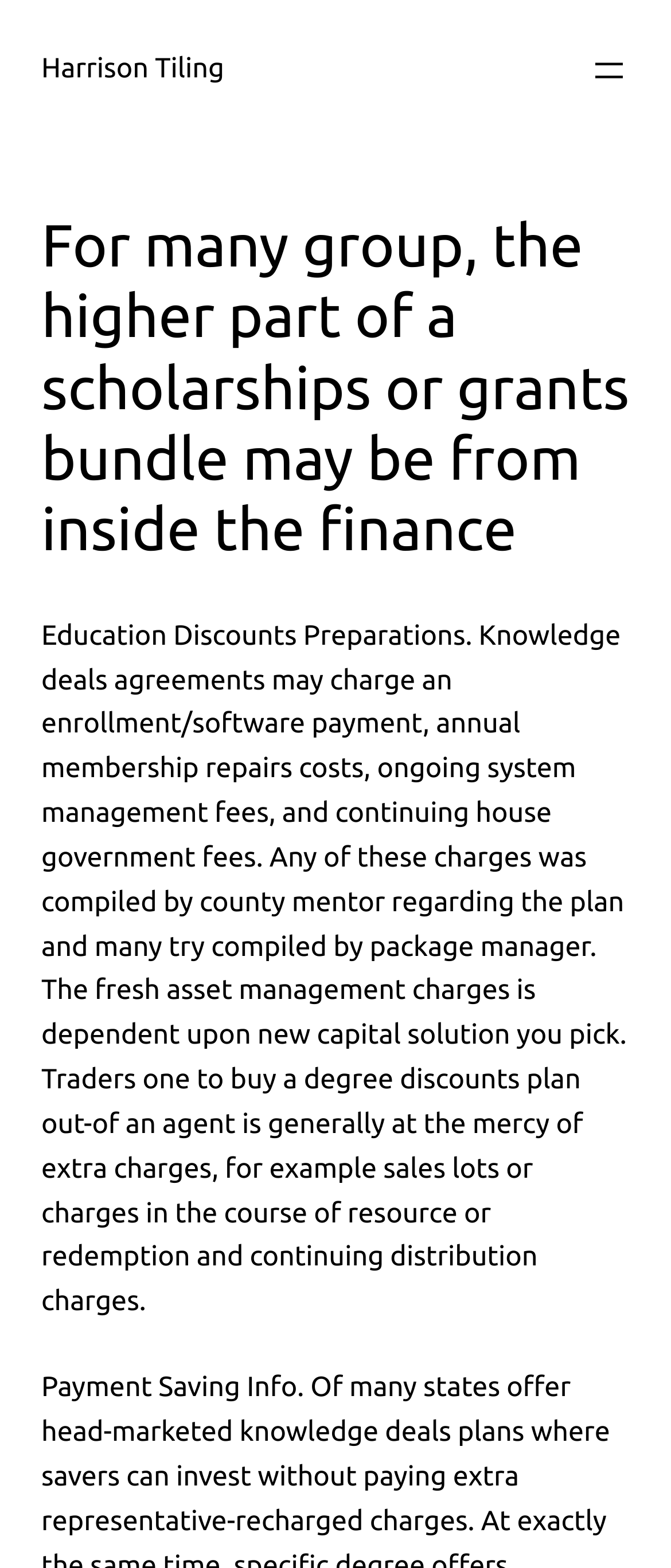Please extract the title of the webpage.

For many group, the higher part of a scholarships or grants bundle may be from inside the finance